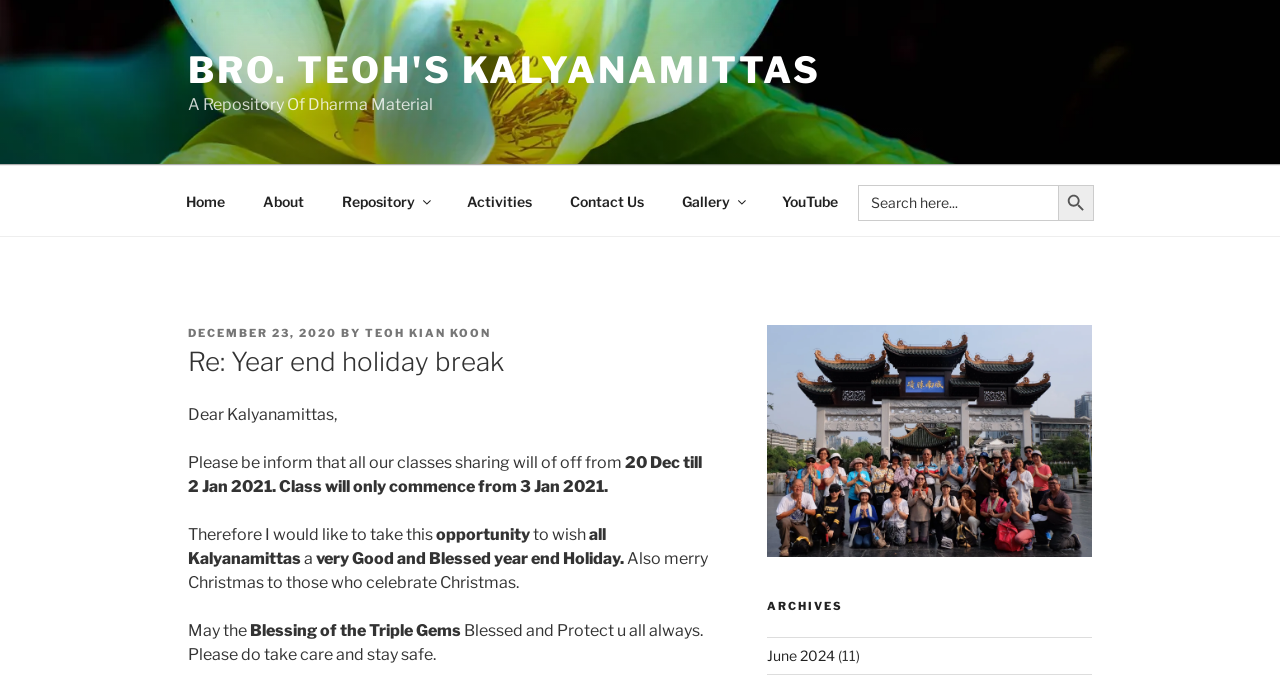Determine the bounding box coordinates of the region I should click to achieve the following instruction: "Click on the 'Home' link". Ensure the bounding box coordinates are four float numbers between 0 and 1, i.e., [left, top, right, bottom].

[0.131, 0.26, 0.189, 0.333]